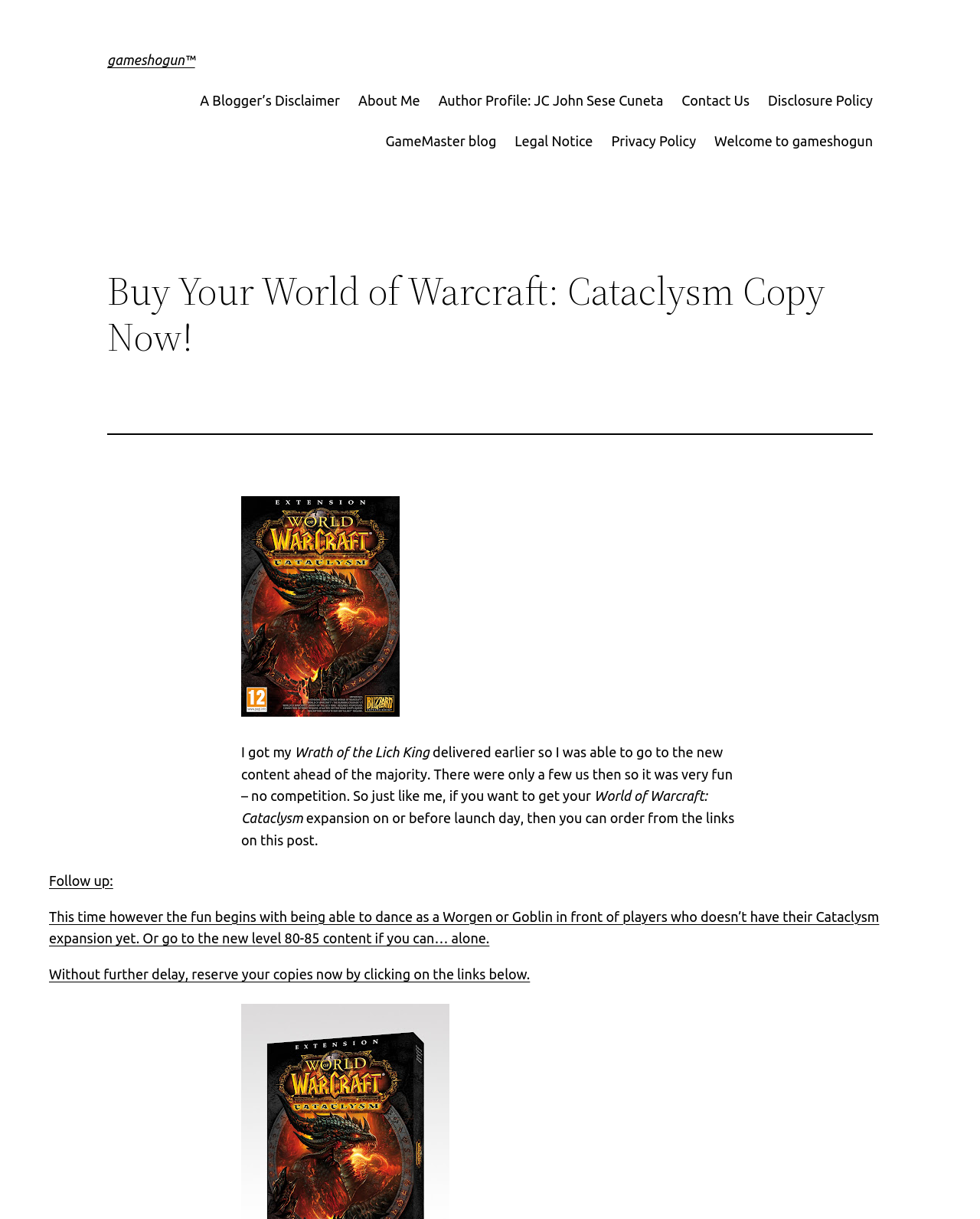Identify the coordinates of the bounding box for the element described below: "Welcome to gameshogun". Return the coordinates as four float numbers between 0 and 1: [left, top, right, bottom].

[0.729, 0.107, 0.891, 0.125]